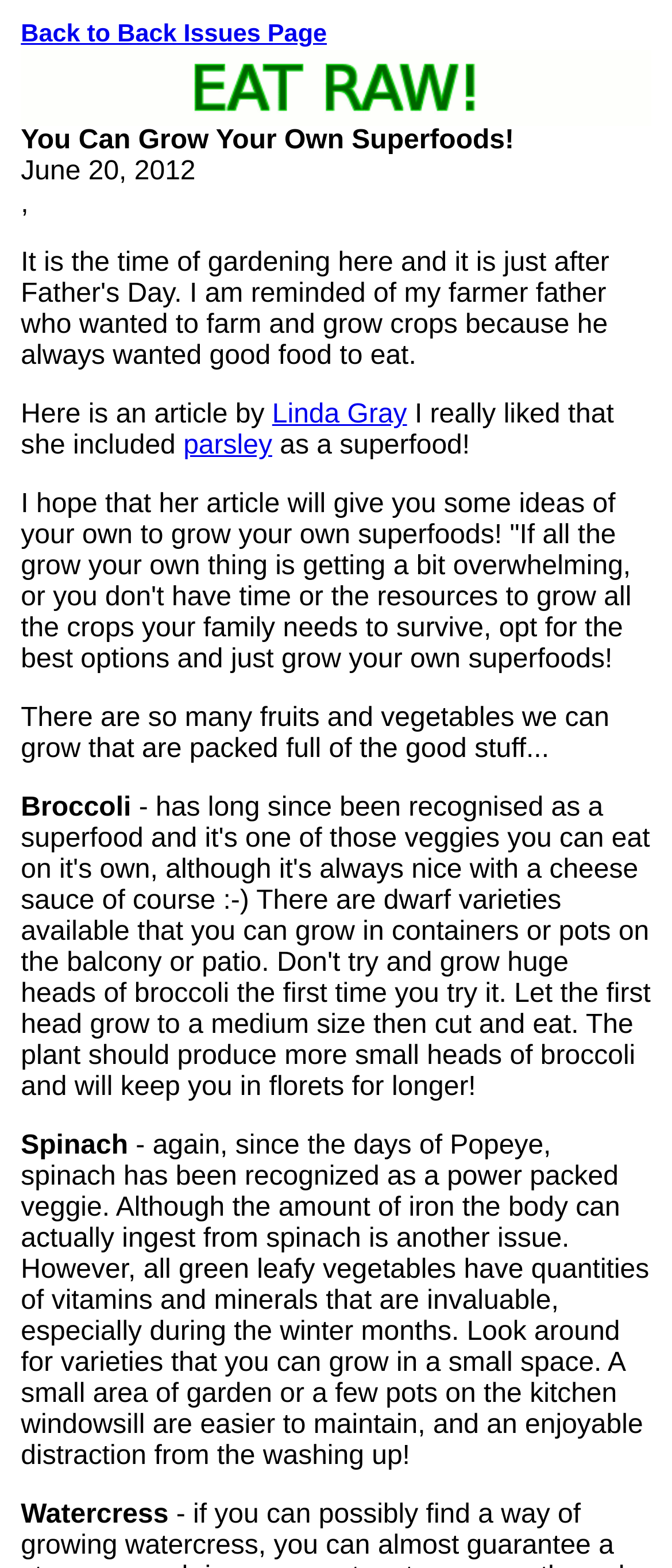Is there a link to a back issues page?
Analyze the image and provide a thorough answer to the question.

The link 'Back to Back Issues Page' is present on the webpage, suggesting that there is a link to a back issues page.